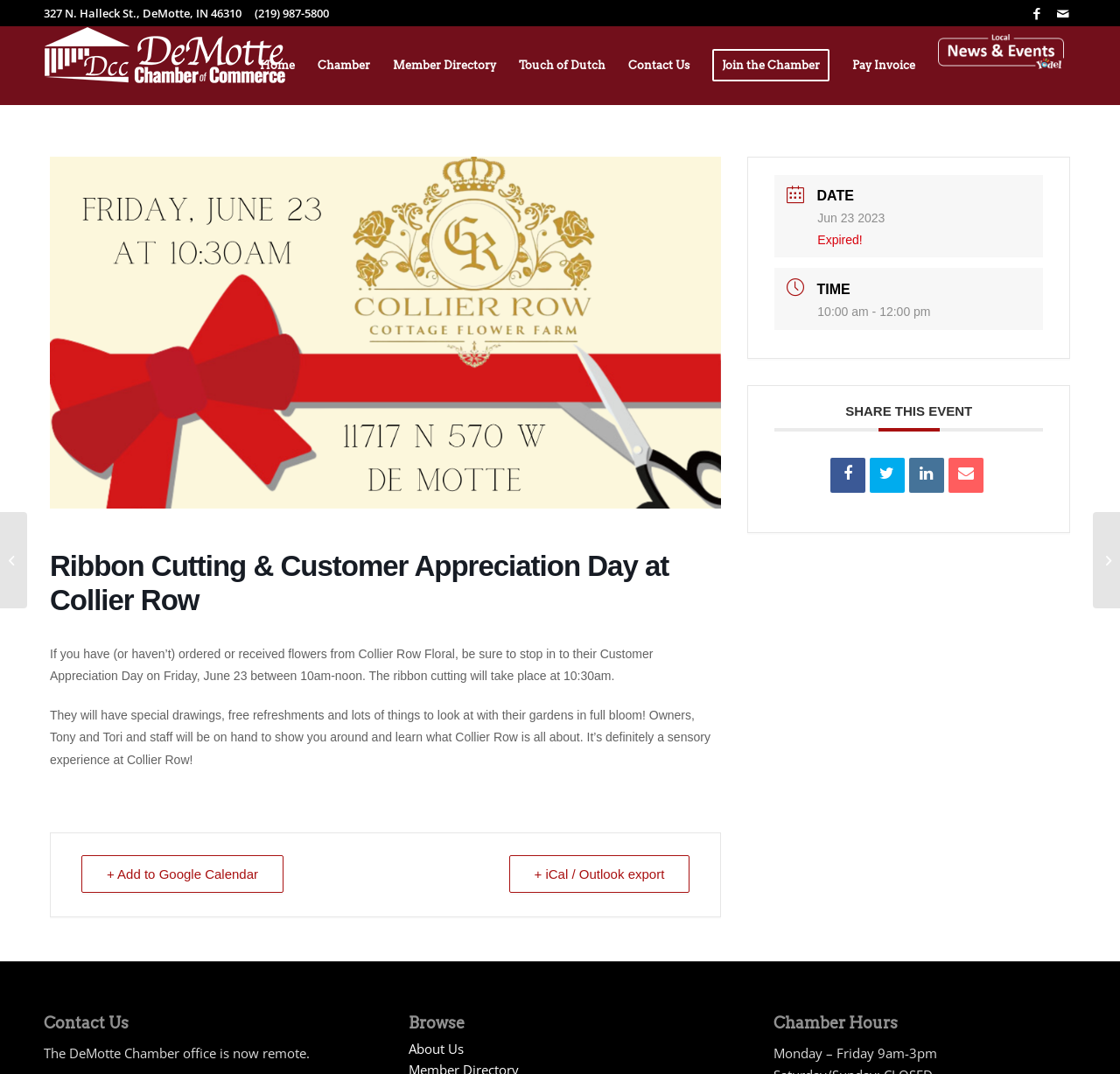Determine the bounding box coordinates of the region that needs to be clicked to achieve the task: "Add the event to Google Calendar".

[0.073, 0.796, 0.253, 0.831]